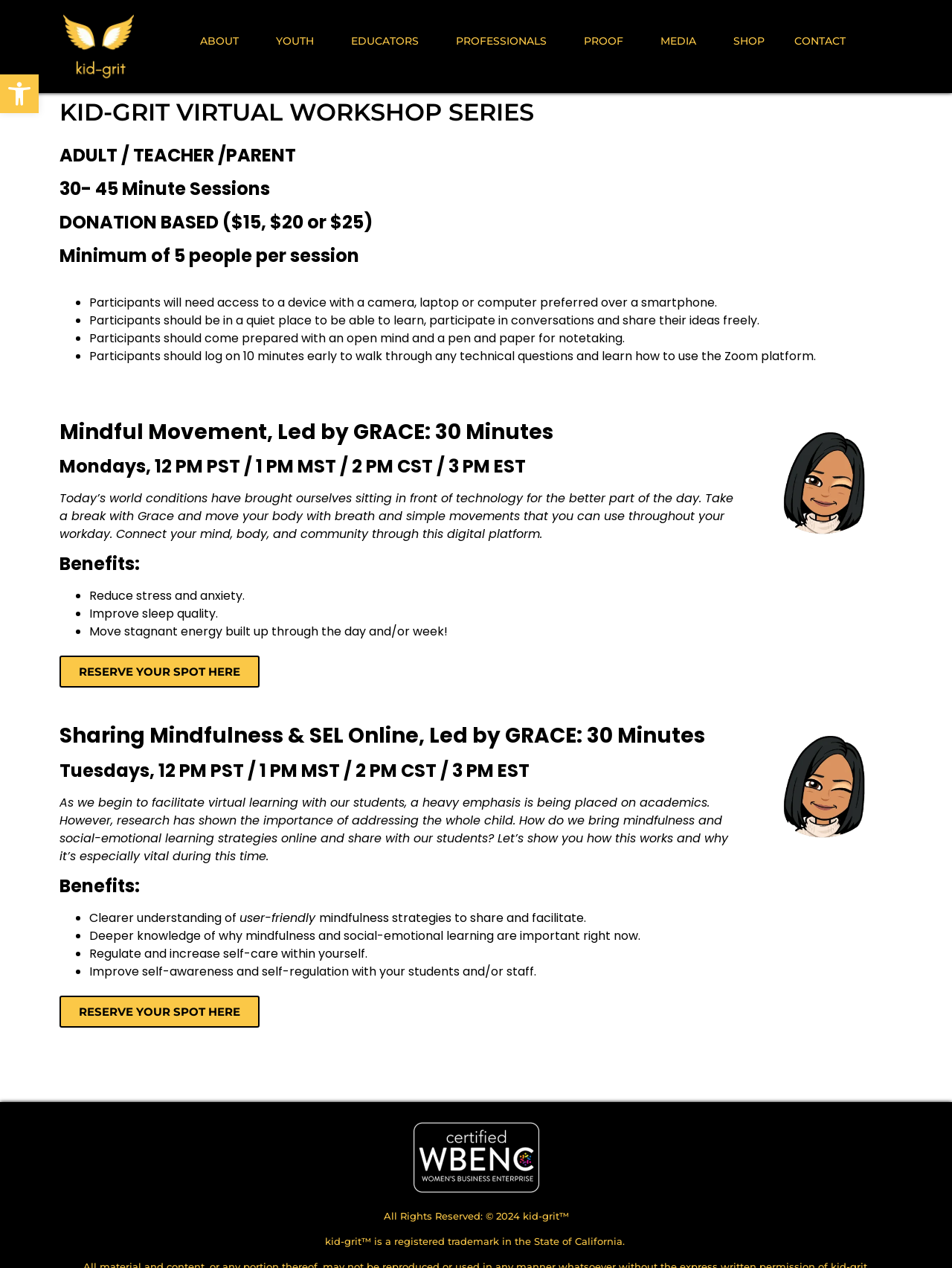Calculate the bounding box coordinates of the UI element given the description: "Professionals".

[0.463, 0.006, 0.597, 0.059]